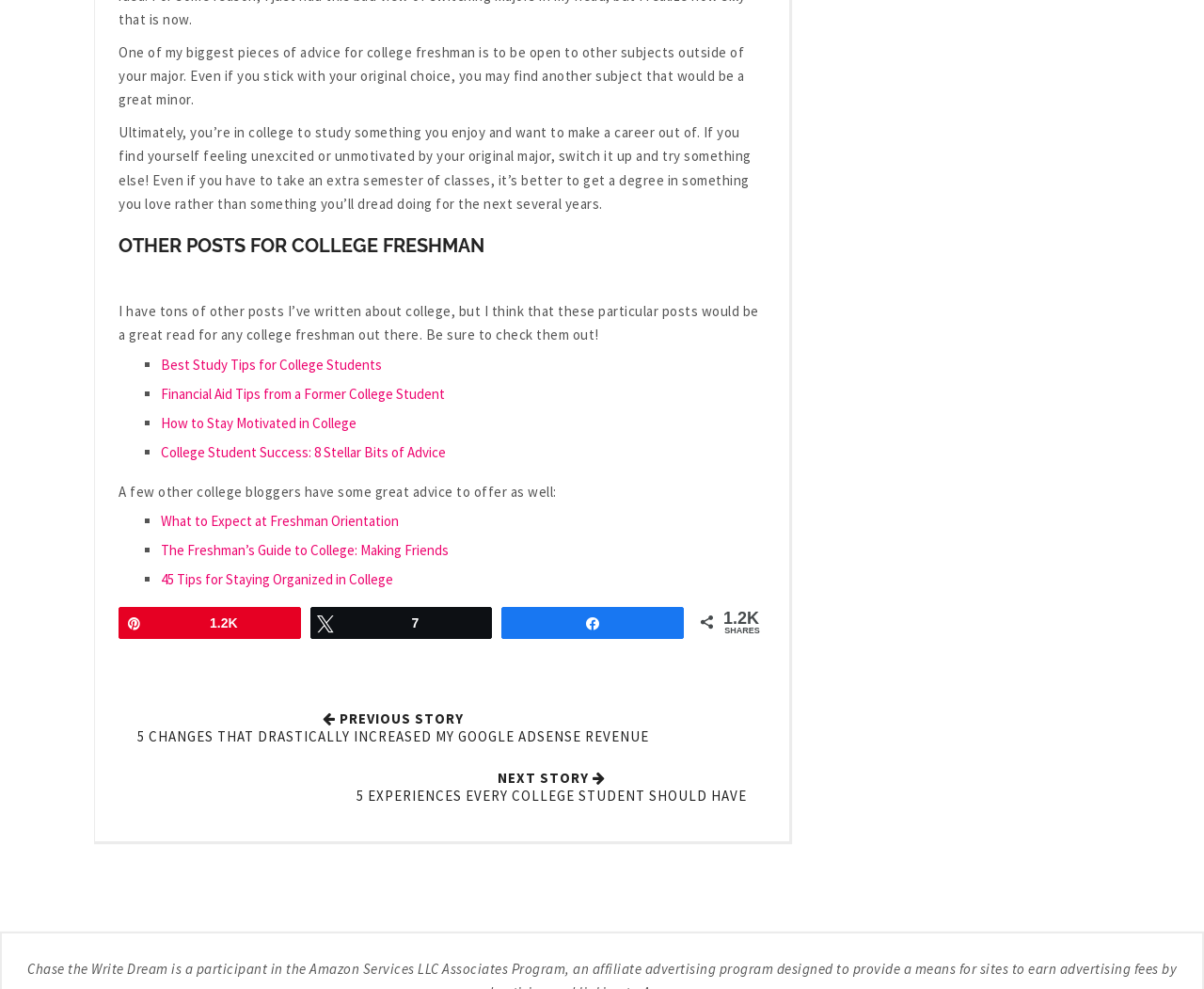What is the title of the previous story on this webpage?
Look at the image and answer with only one word or phrase.

5 CHANGES THAT DRASTICALLY INCREASED MY GOOGLE ADSENSE REVENUE